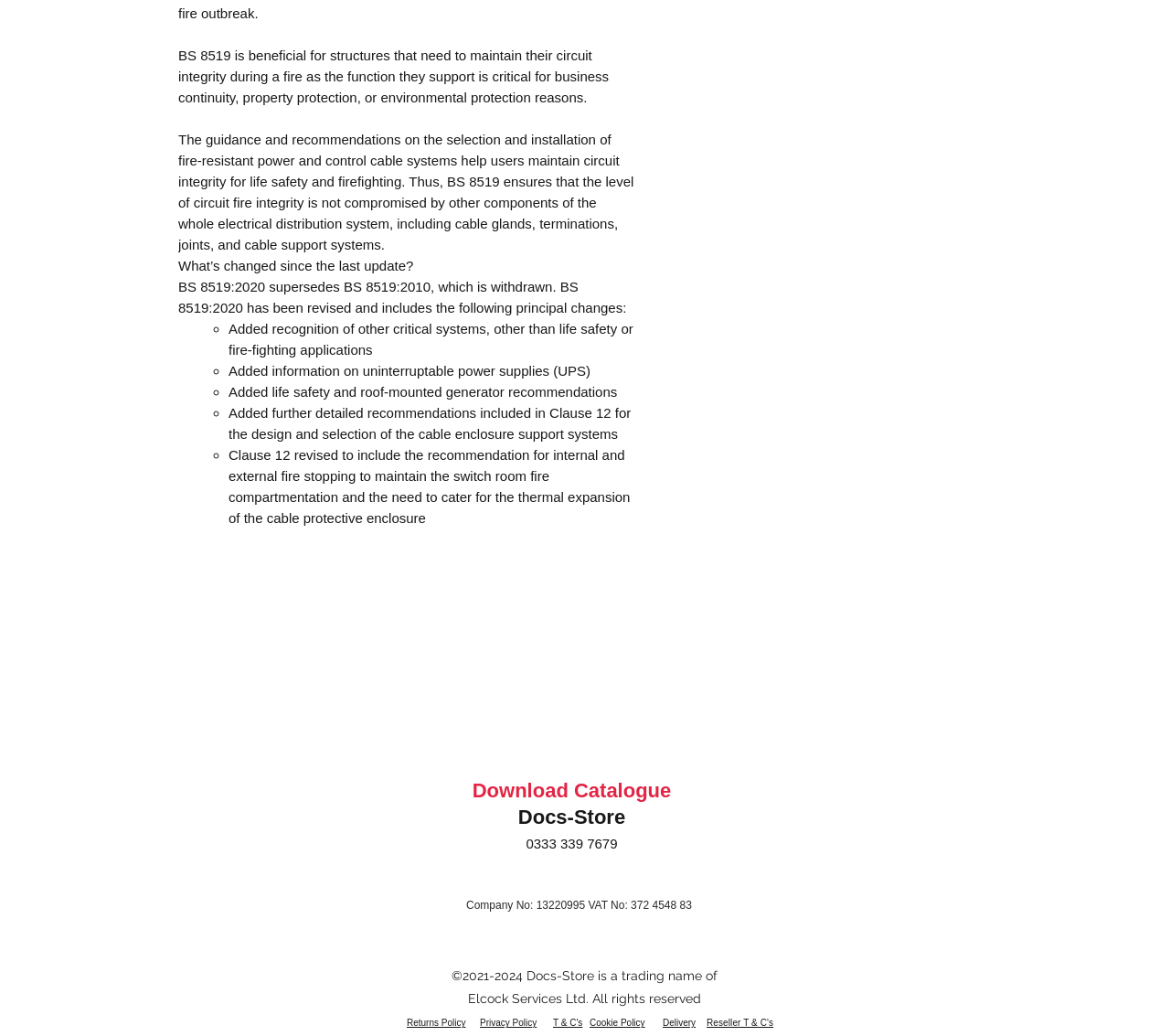Answer the following in one word or a short phrase: 
What is the company name of Docs-Store?

Elcock Services Ltd